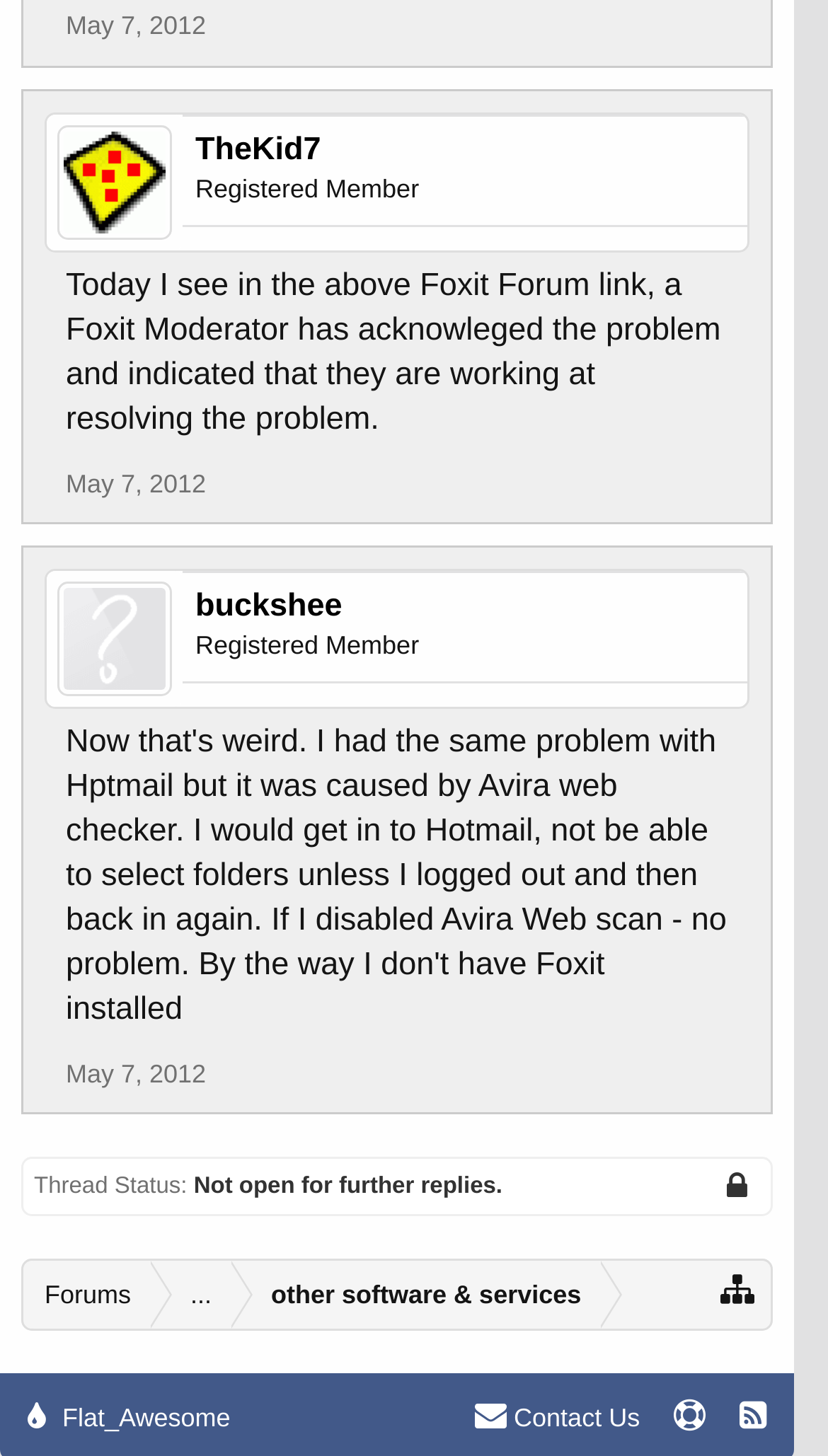Use a single word or phrase to answer the question: What is the date of the first post?

May 7, 2012